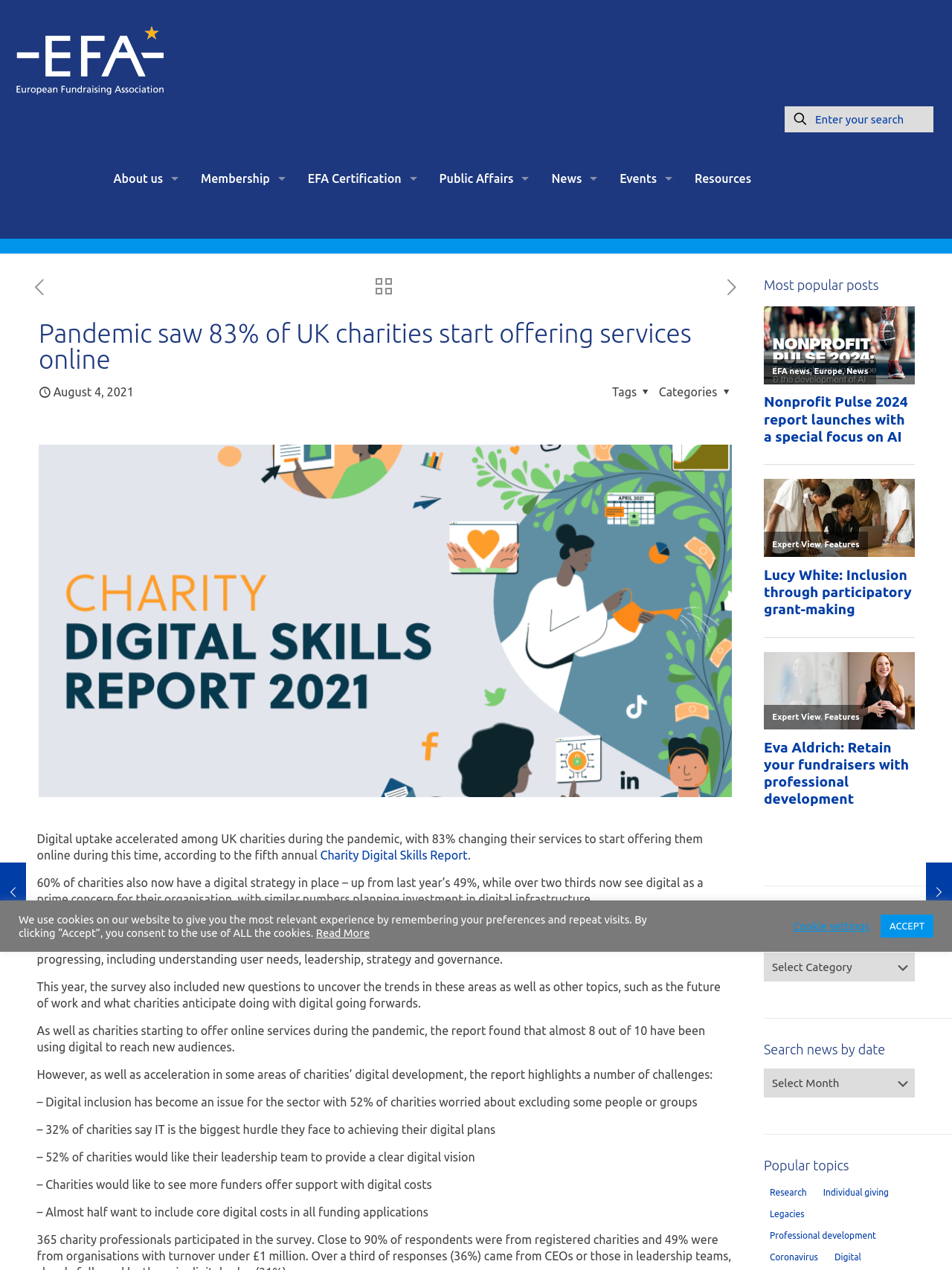Highlight the bounding box coordinates of the element you need to click to perform the following instruction: "Select a country or category to search news."

[0.802, 0.75, 0.961, 0.773]